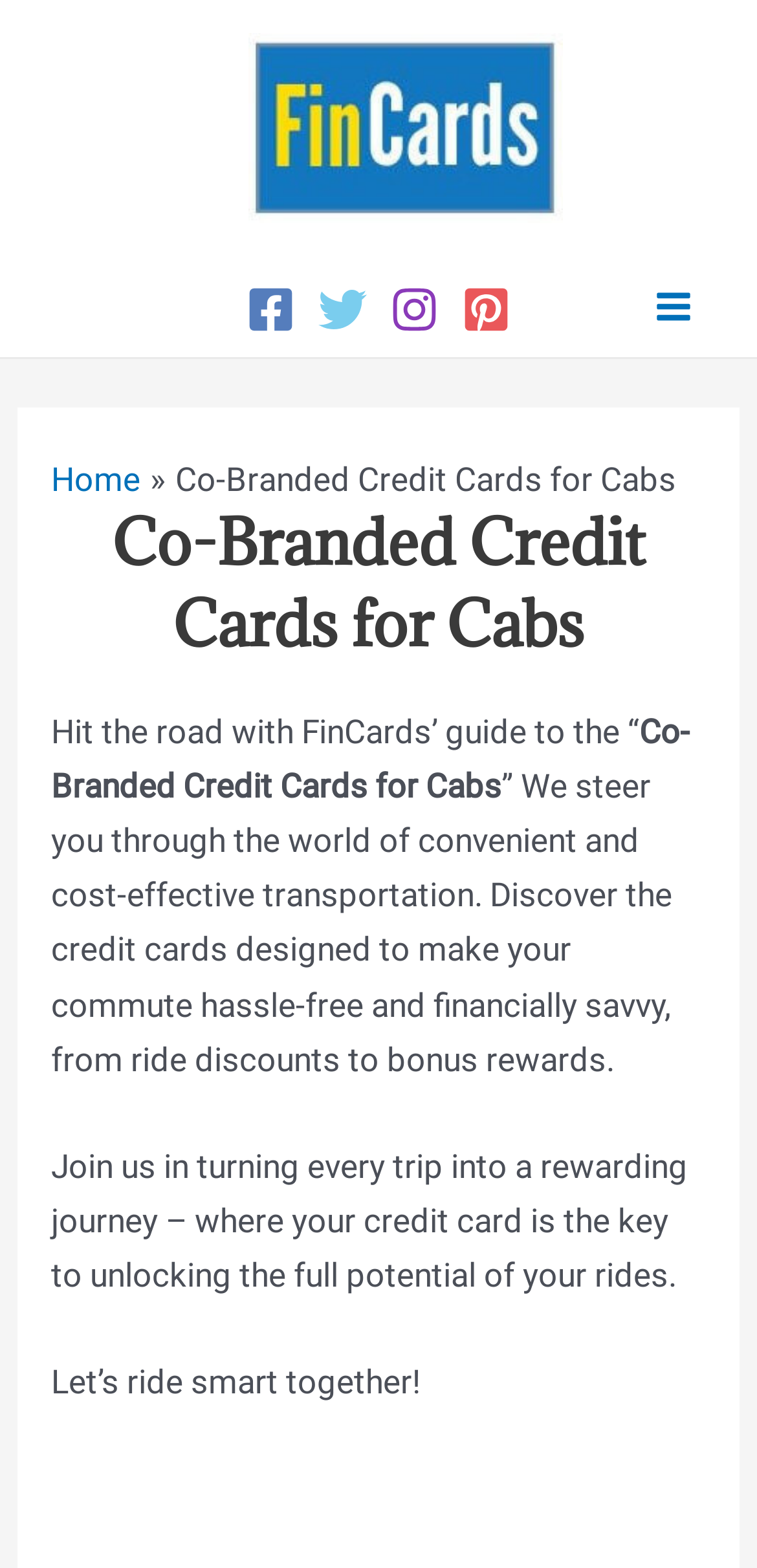How many paragraphs of text are there?
Answer the question with a detailed and thorough explanation.

I counted the number of paragraphs of text by looking at the static text elements, which are separated by line breaks, and counted four distinct paragraphs.